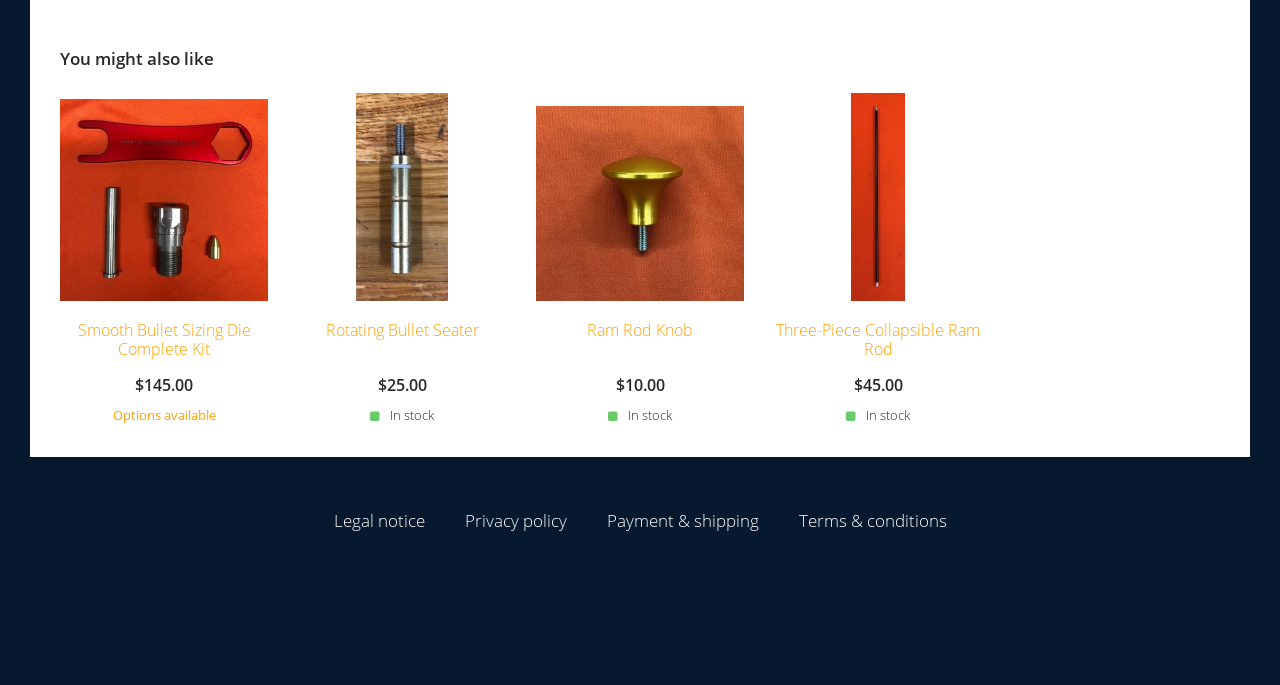Find the bounding box coordinates of the element's region that should be clicked in order to follow the given instruction: "Click Next slide". The coordinates should consist of four float numbers between 0 and 1, i.e., [left, top, right, bottom].

[0.967, 0.256, 0.988, 0.319]